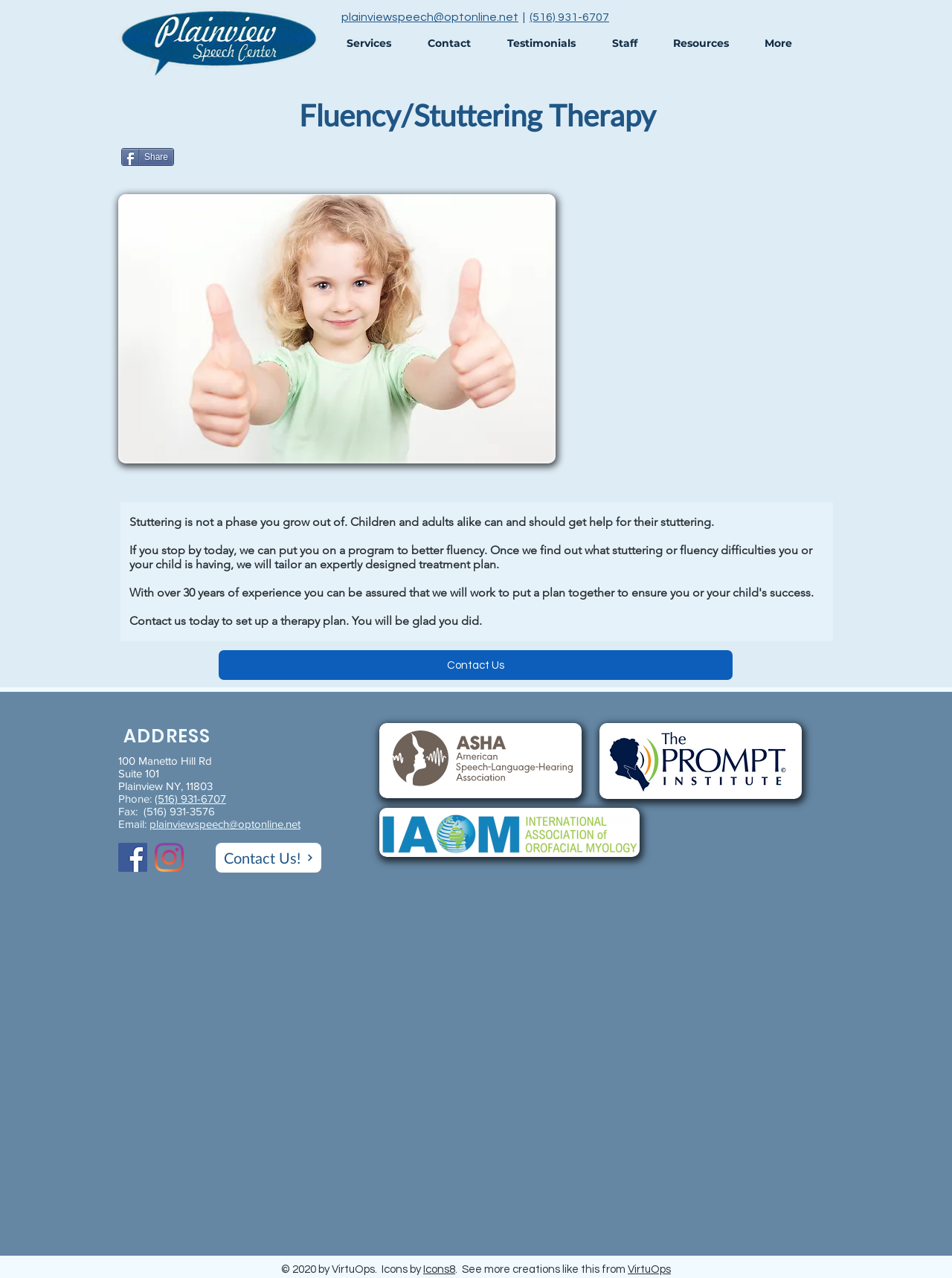Locate the coordinates of the bounding box for the clickable region that fulfills this instruction: "Click the 'Share' button".

[0.127, 0.116, 0.183, 0.13]